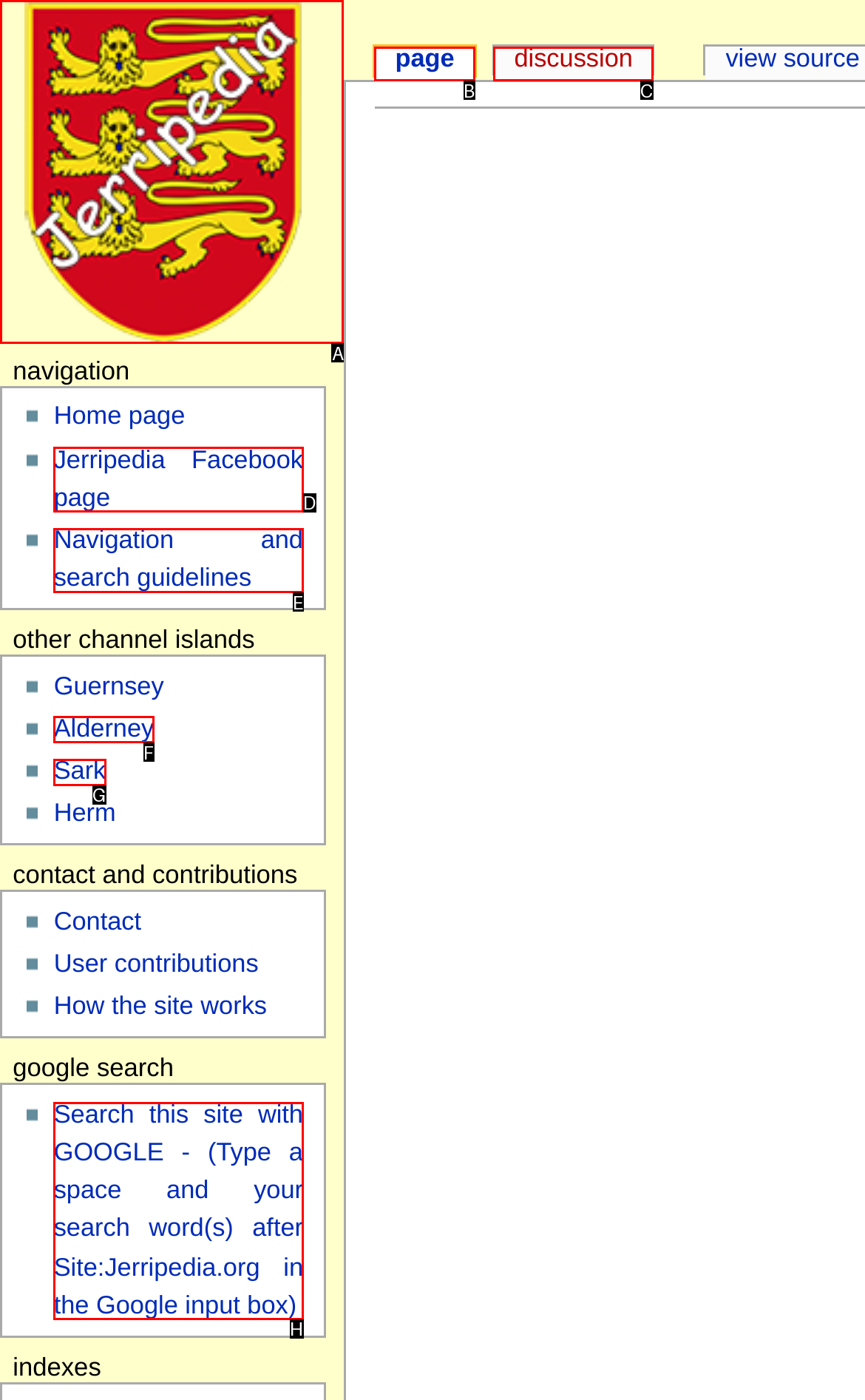Based on the element described as: Jerripedia Facebook page
Find and respond with the letter of the correct UI element.

D